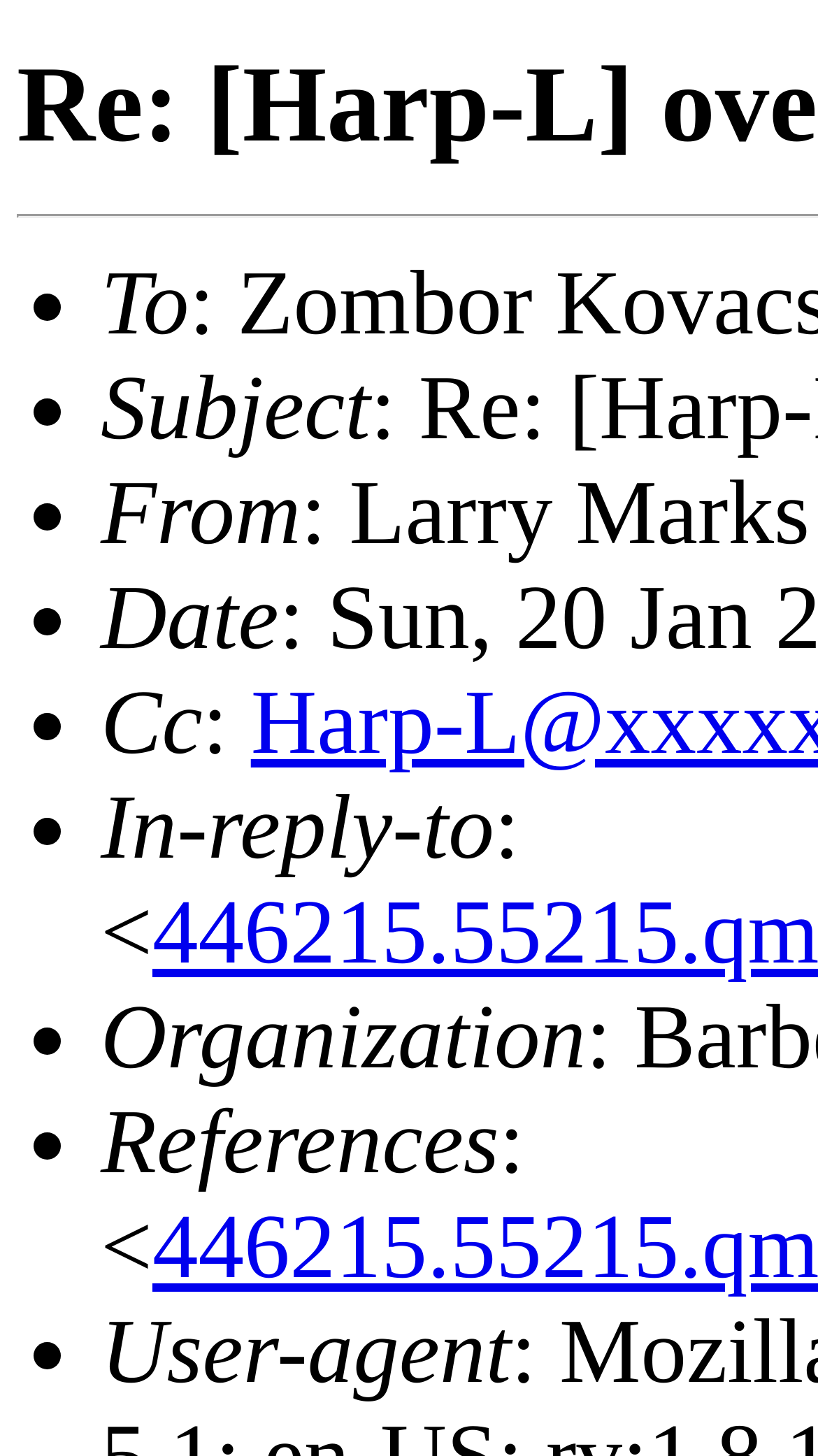Provide a brief response to the question using a single word or phrase: 
Is the 'In-reply-to' field present in the email header?

Yes